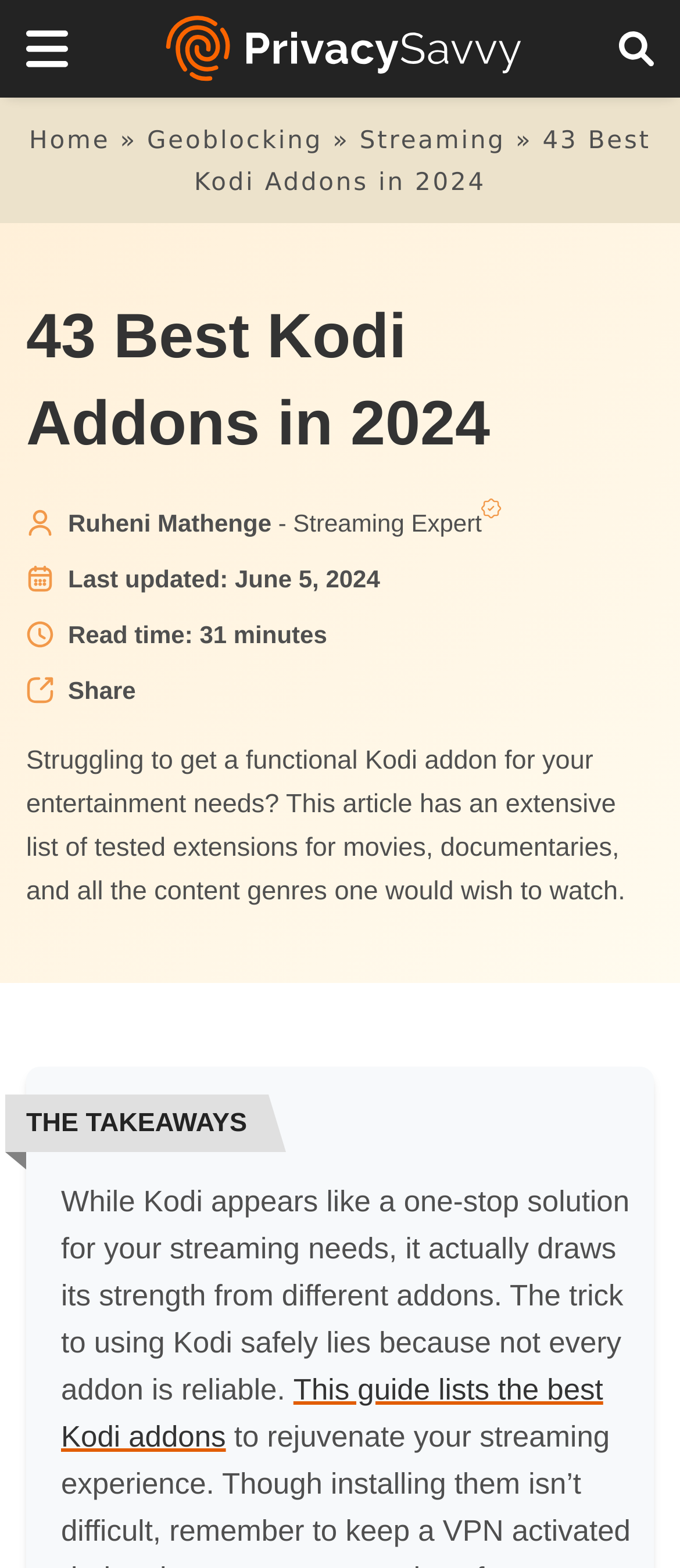Determine the bounding box coordinates of the clickable region to follow the instruction: "Open or Close Table of Content".

[0.897, 0.019, 0.949, 0.041]